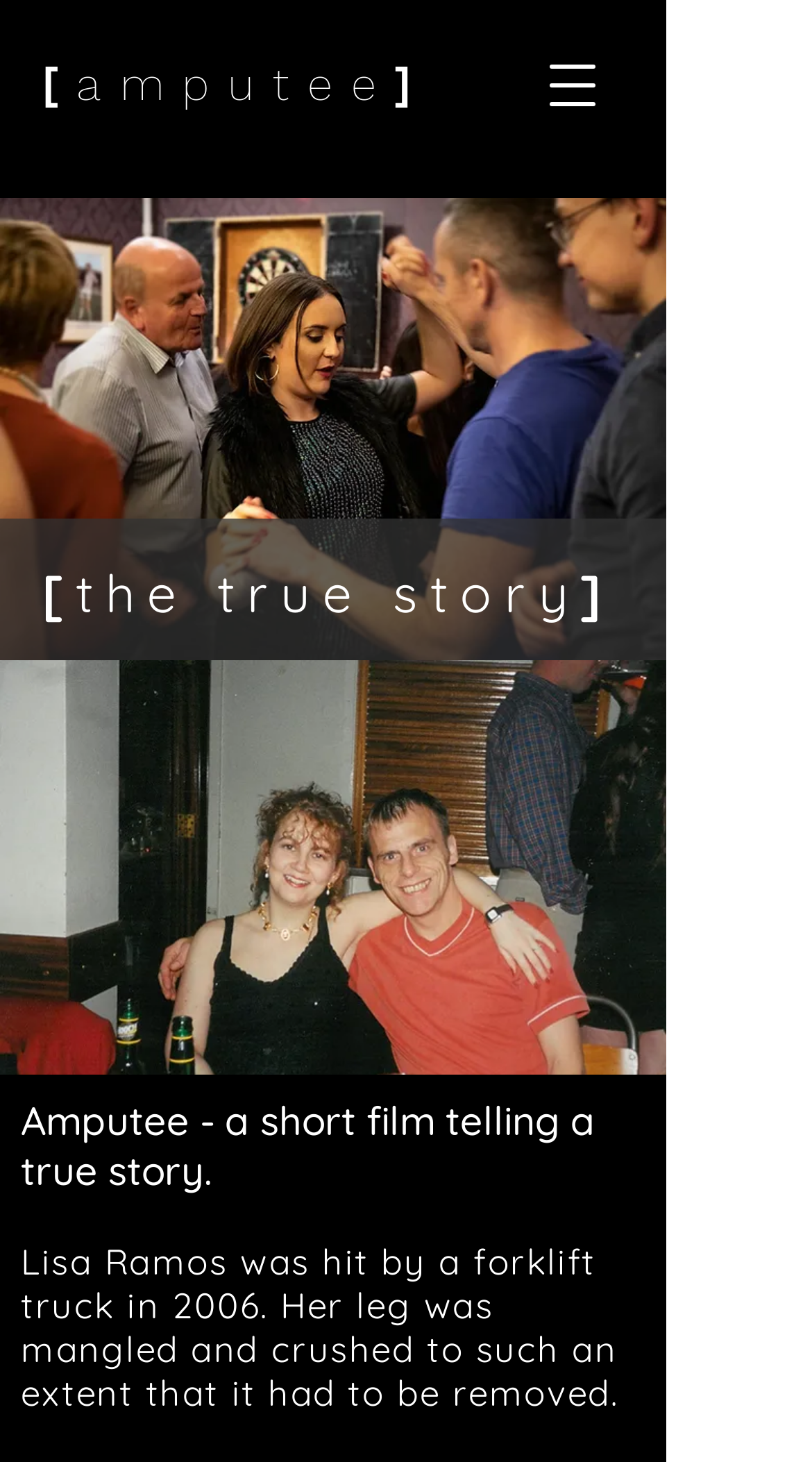Analyze the image and deliver a detailed answer to the question: What happened to Lisa Ramos' leg?

I found the answer by analyzing the text content of the webpage, specifically the sentence that describes the accident. The text states 'Her leg was mangled and crushed to such an extent that it had to be removed.'